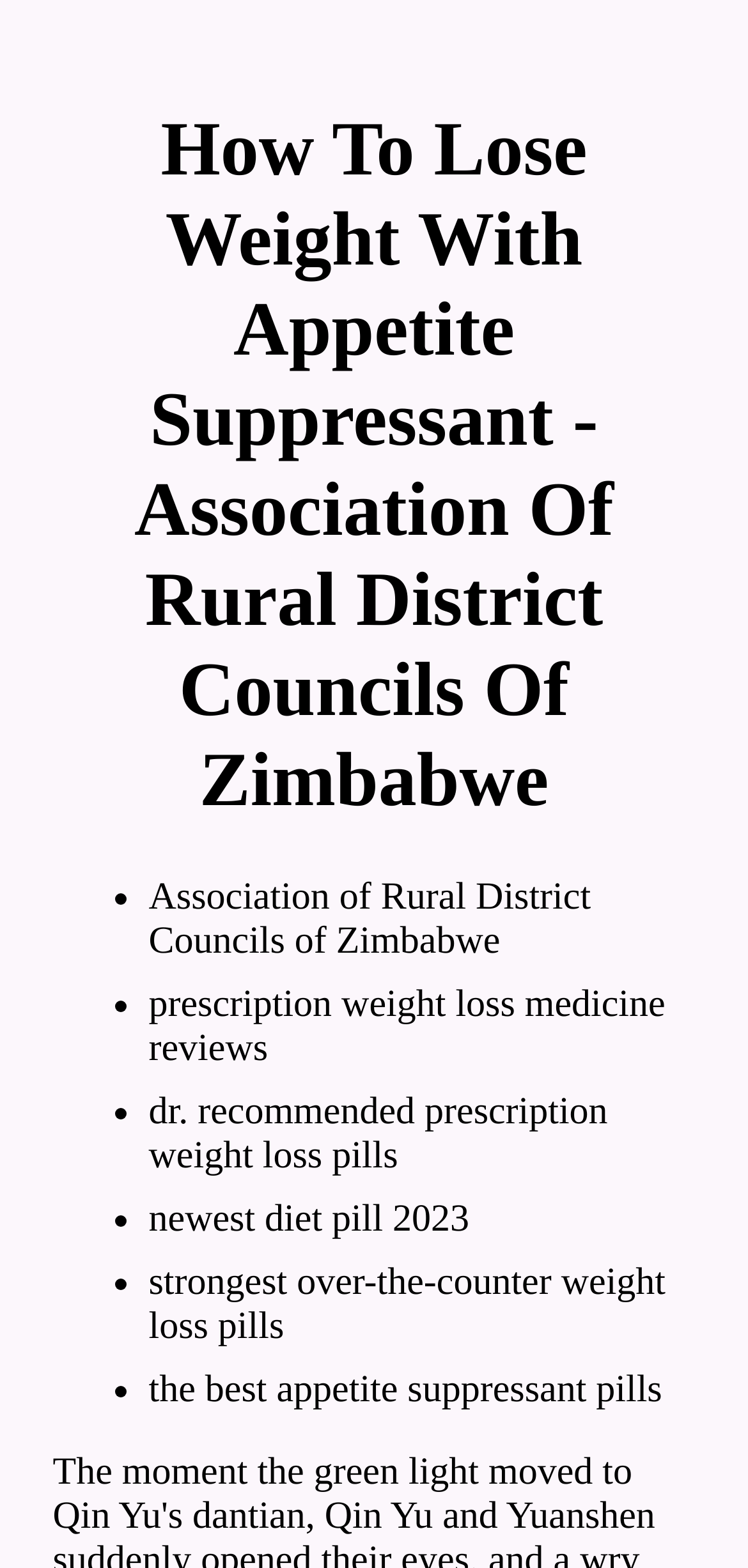How many words are in the second list item?
Using the image provided, answer with just one word or phrase.

5